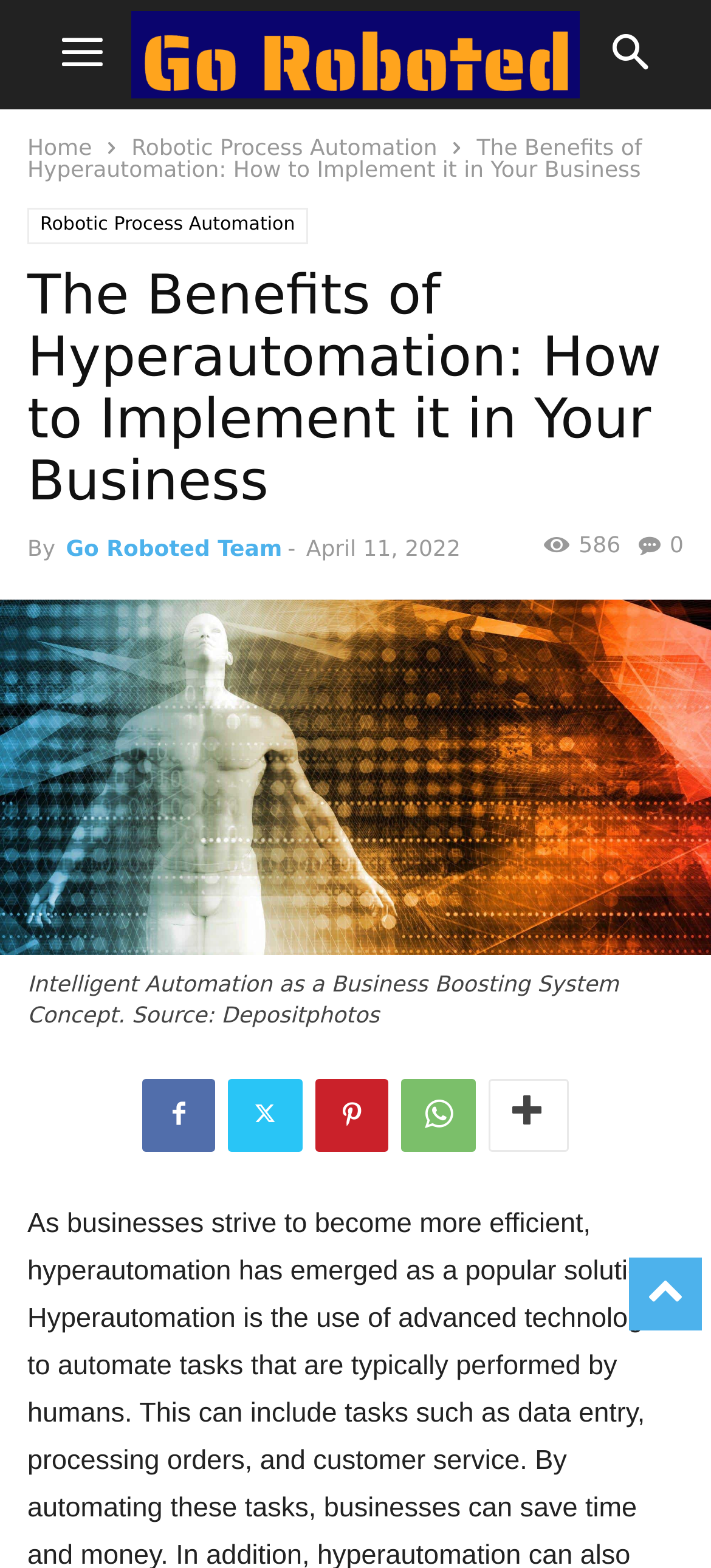What is the date of the article?
Use the screenshot to answer the question with a single word or phrase.

April 11, 2022